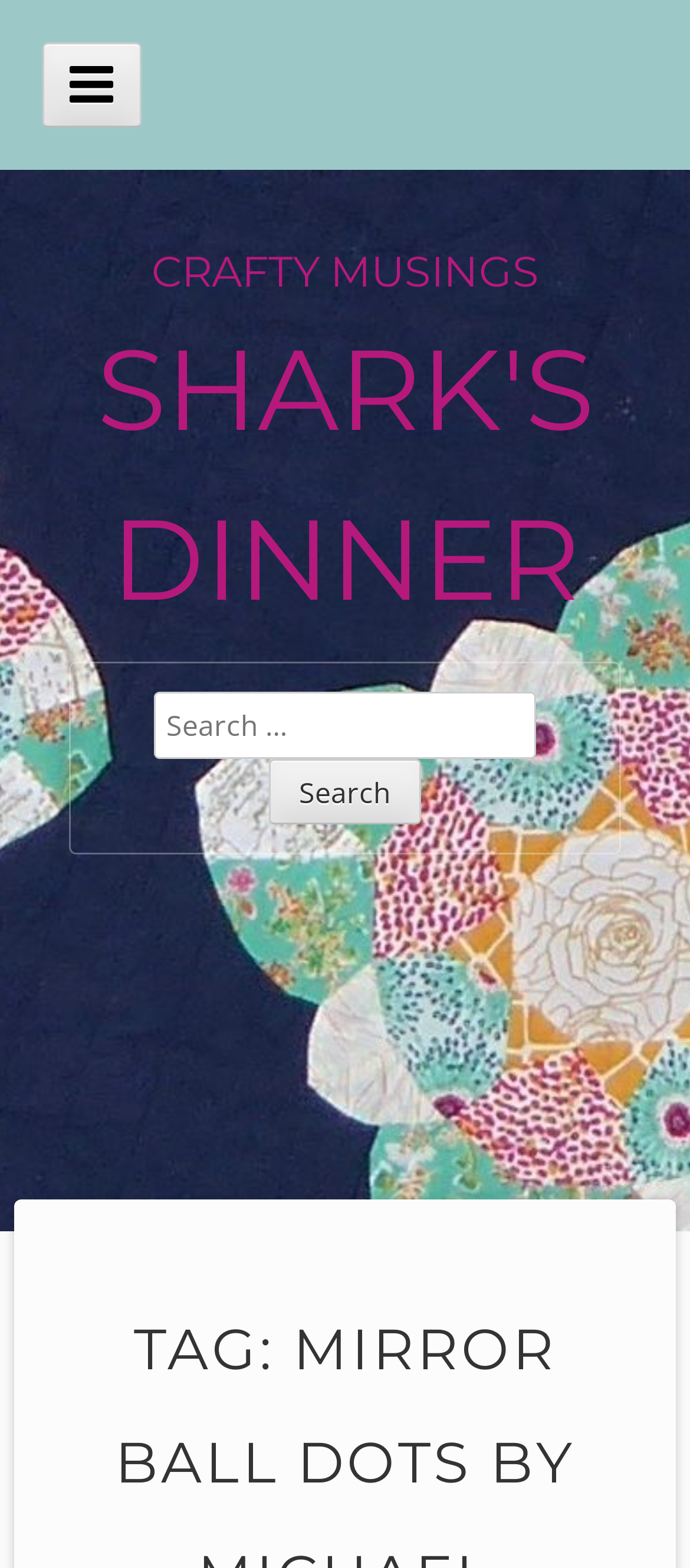Please find the bounding box for the UI element described by: "Main Menu".

[0.062, 0.027, 0.205, 0.081]